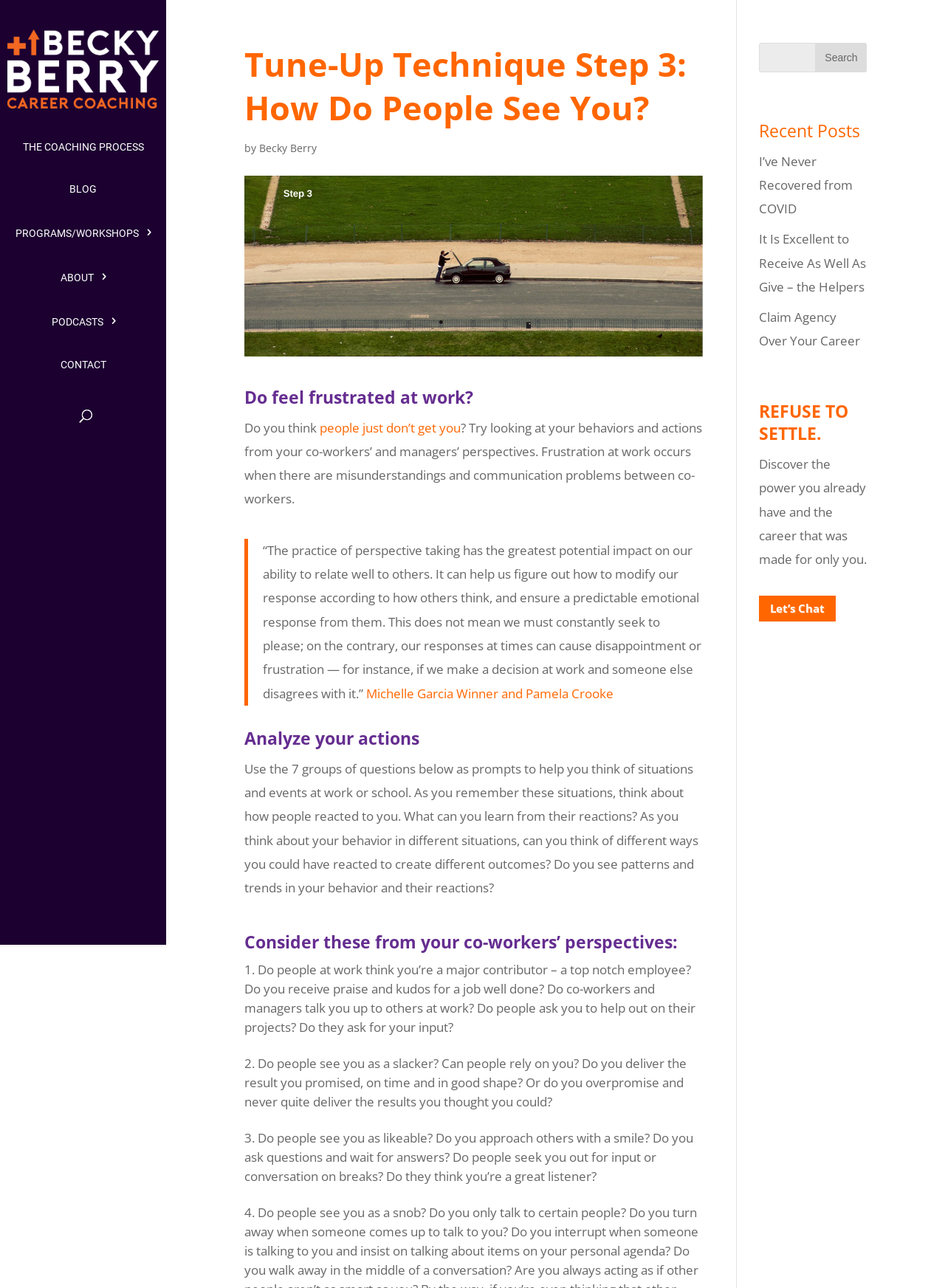Please answer the following question using a single word or phrase: 
What is the call-to-action in the 'REFUSE TO SETTLE.' section?

Let’s Chat